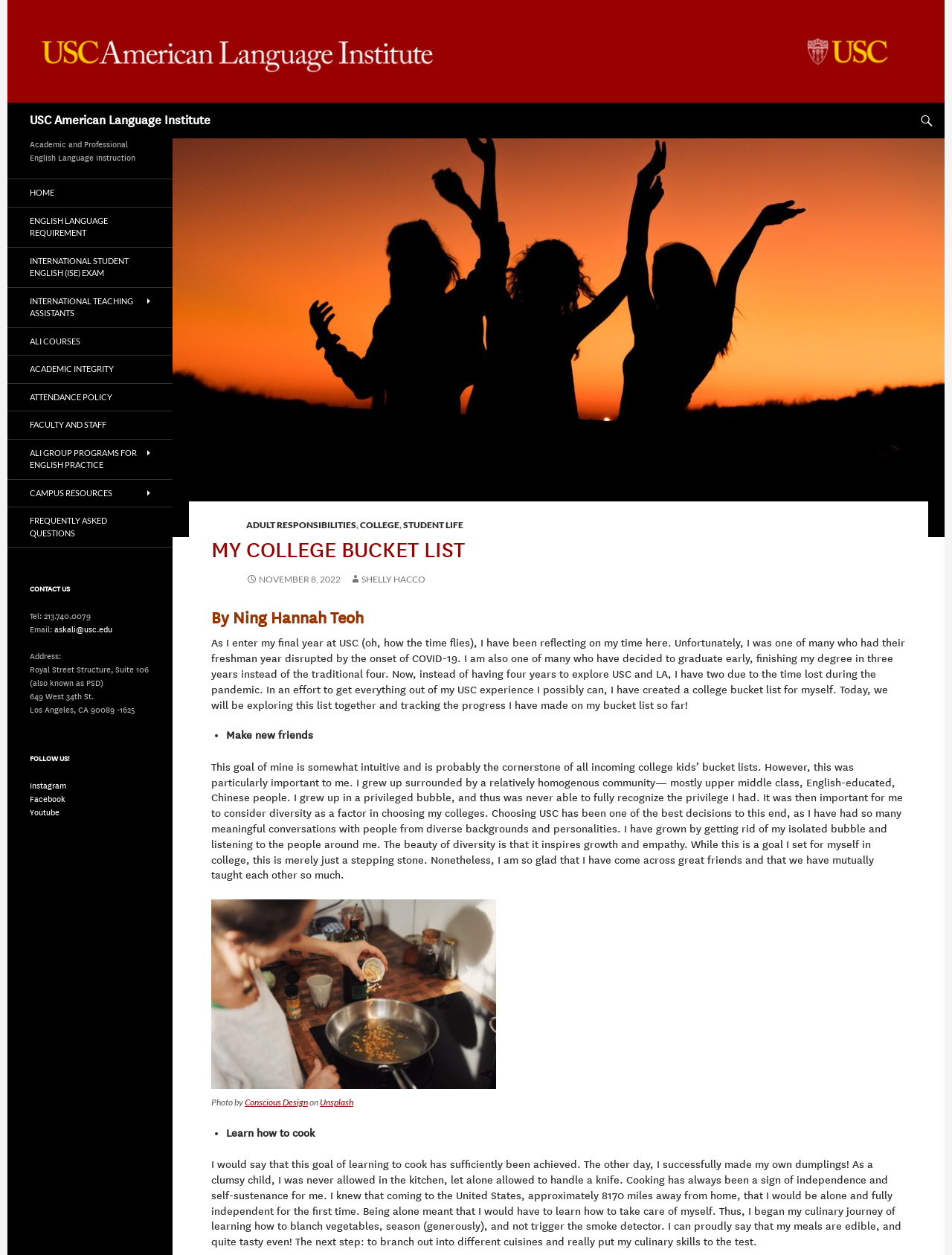Please respond in a single word or phrase: 
What is the name of the language institute?

USC American Language Institute